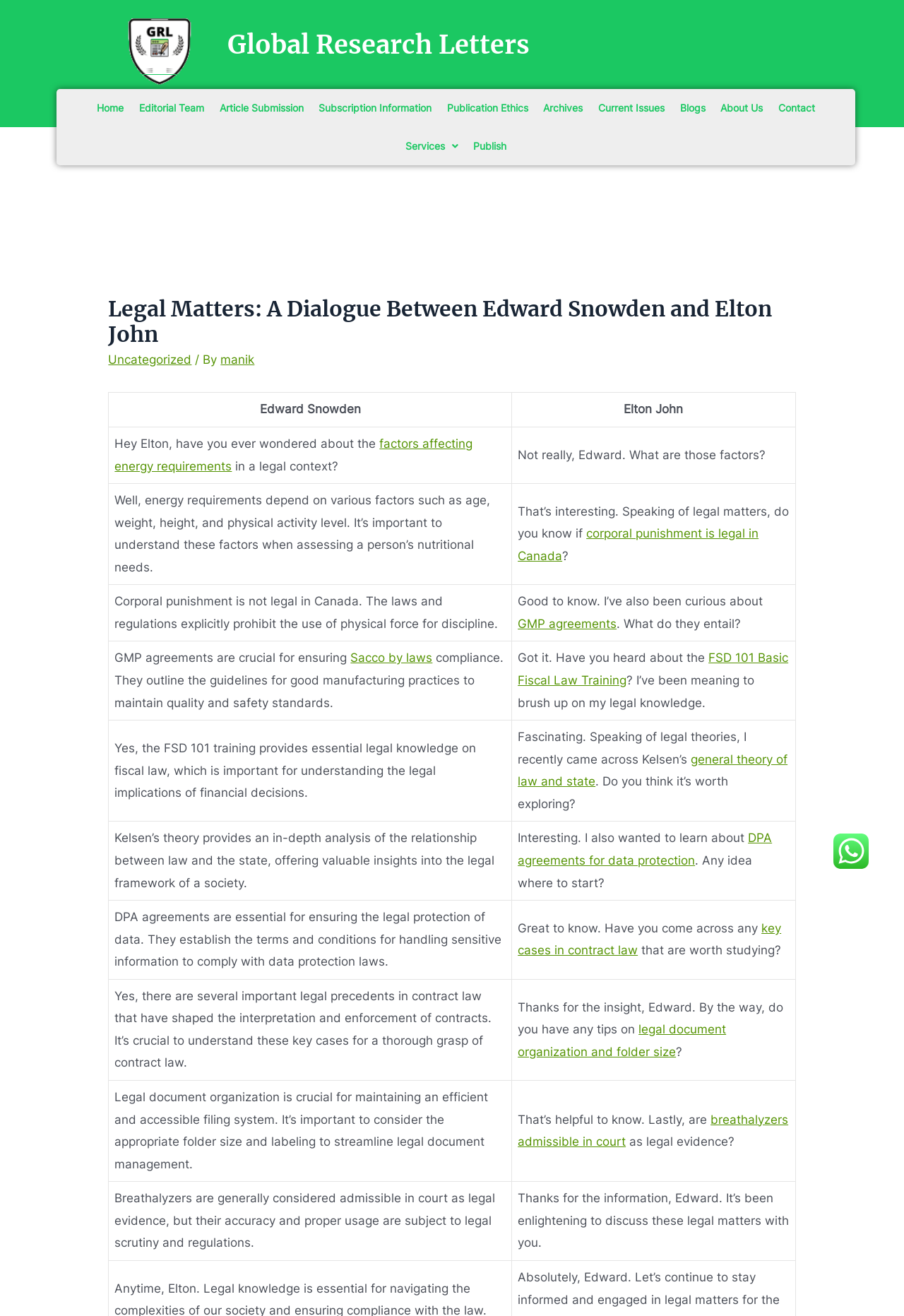What is the topic of discussion between Edward Snowden and Elton John?
Look at the image and provide a short answer using one word or a phrase.

Legal Matters